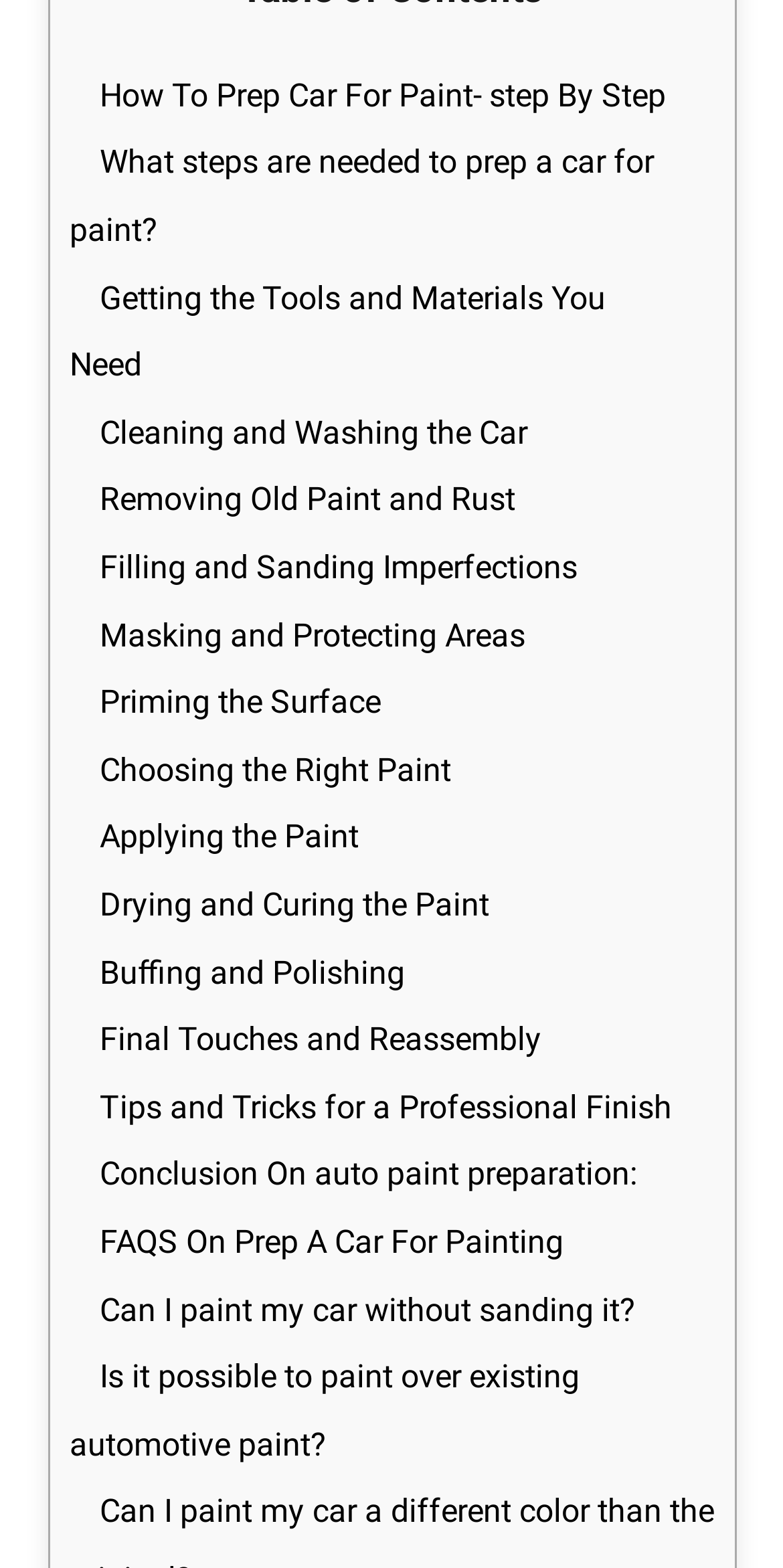Please identify the coordinates of the bounding box for the clickable region that will accomplish this instruction: "Check 'FAQS On Prep A Car For Painting'".

[0.088, 0.761, 0.758, 0.823]